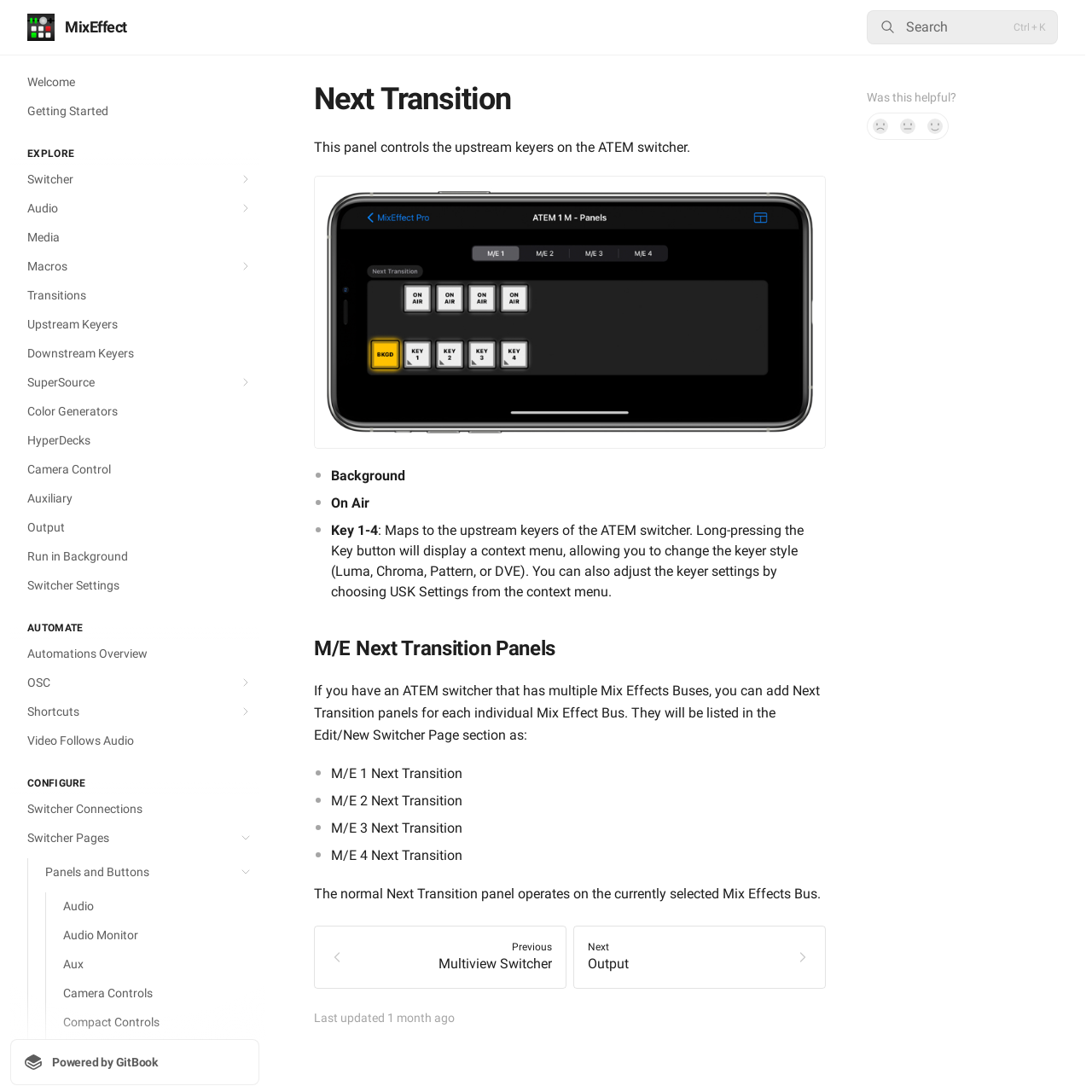Find and indicate the bounding box coordinates of the region you should select to follow the given instruction: "Explore the Switcher".

[0.009, 0.152, 0.238, 0.177]